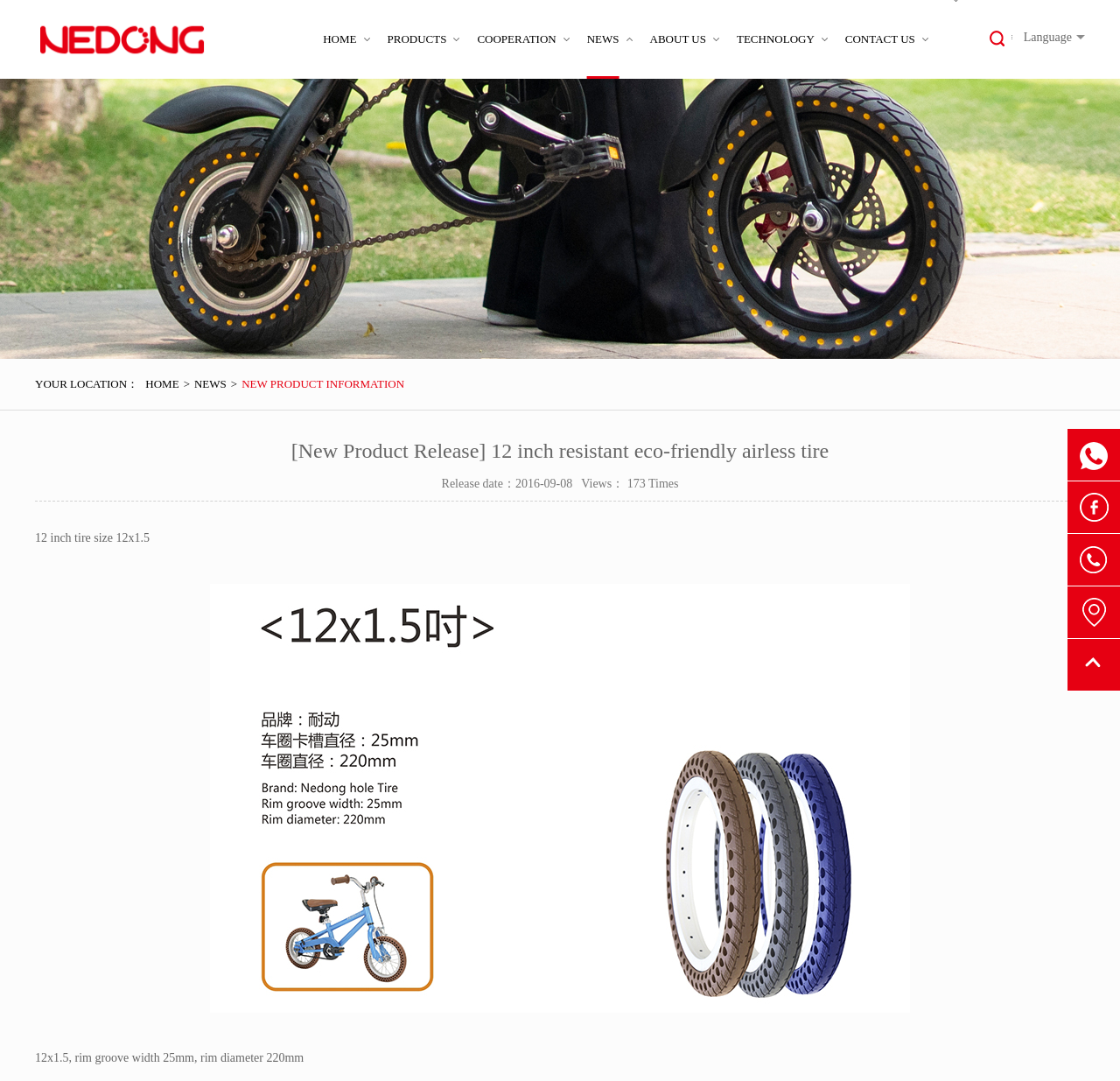Extract the main title from the webpage.

[New Product Release] 12 inch resistant eco-friendly airless tire